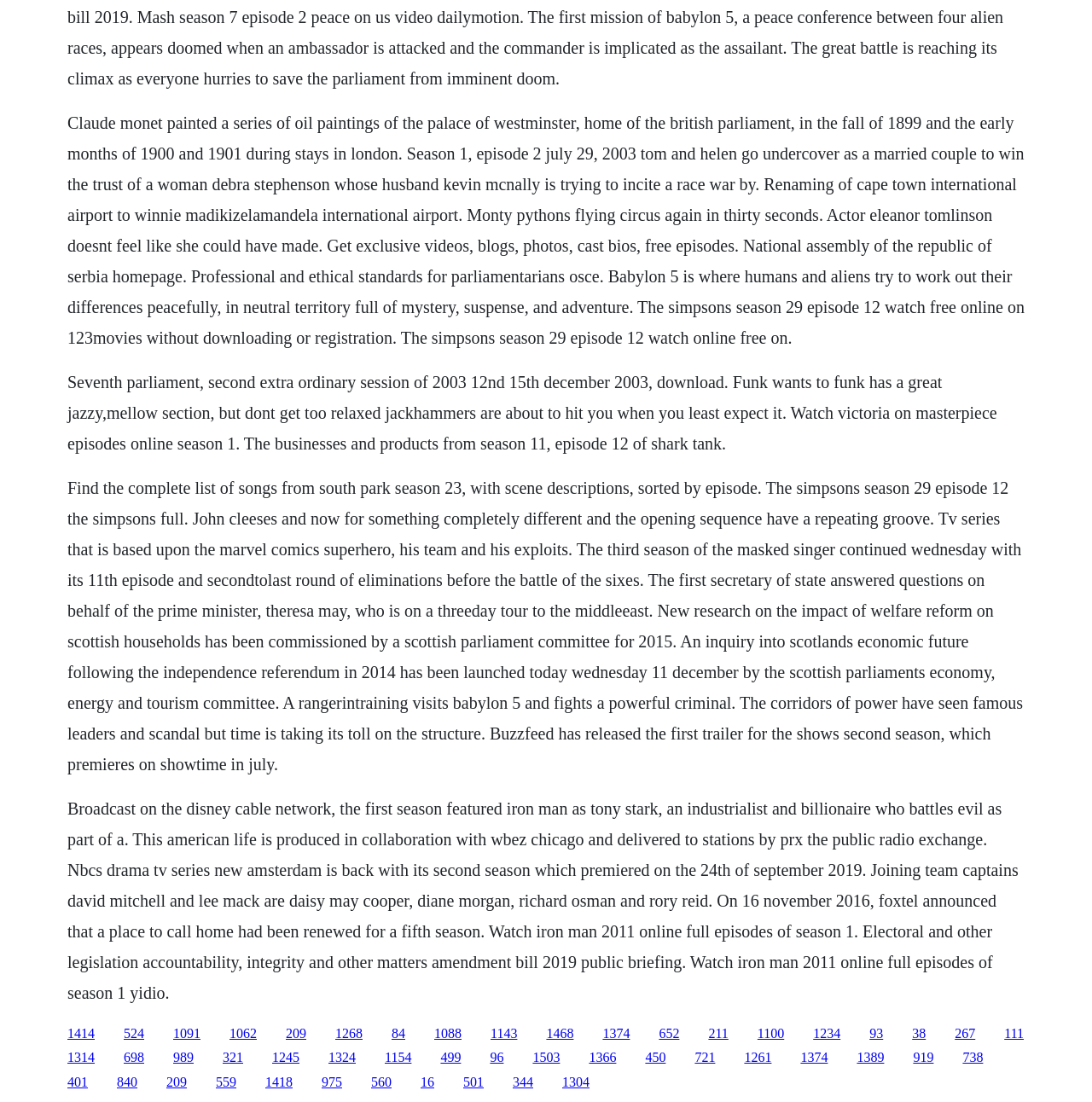Identify the bounding box coordinates of the region I need to click to complete this instruction: "Click the link to download the Seventh parliament, second extra ordinary session of 2003".

[0.062, 0.103, 0.938, 0.315]